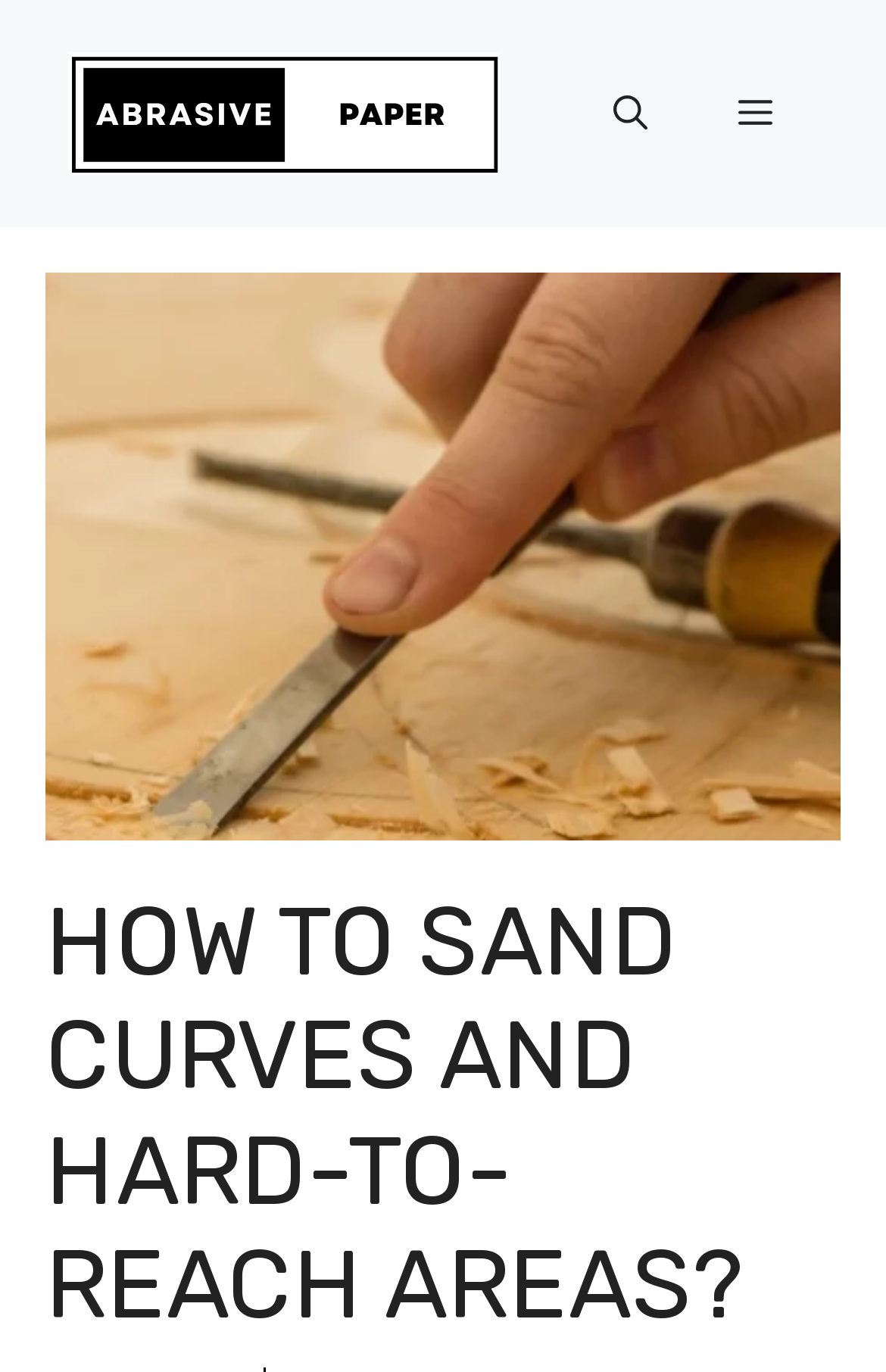What is the purpose of the button 'Open search'?
Carefully analyze the image and provide a thorough answer to the question.

The button 'Open search' is located at the top-right corner of the webpage, and it is likely used to open a search function on the website, allowing users to search for specific content.